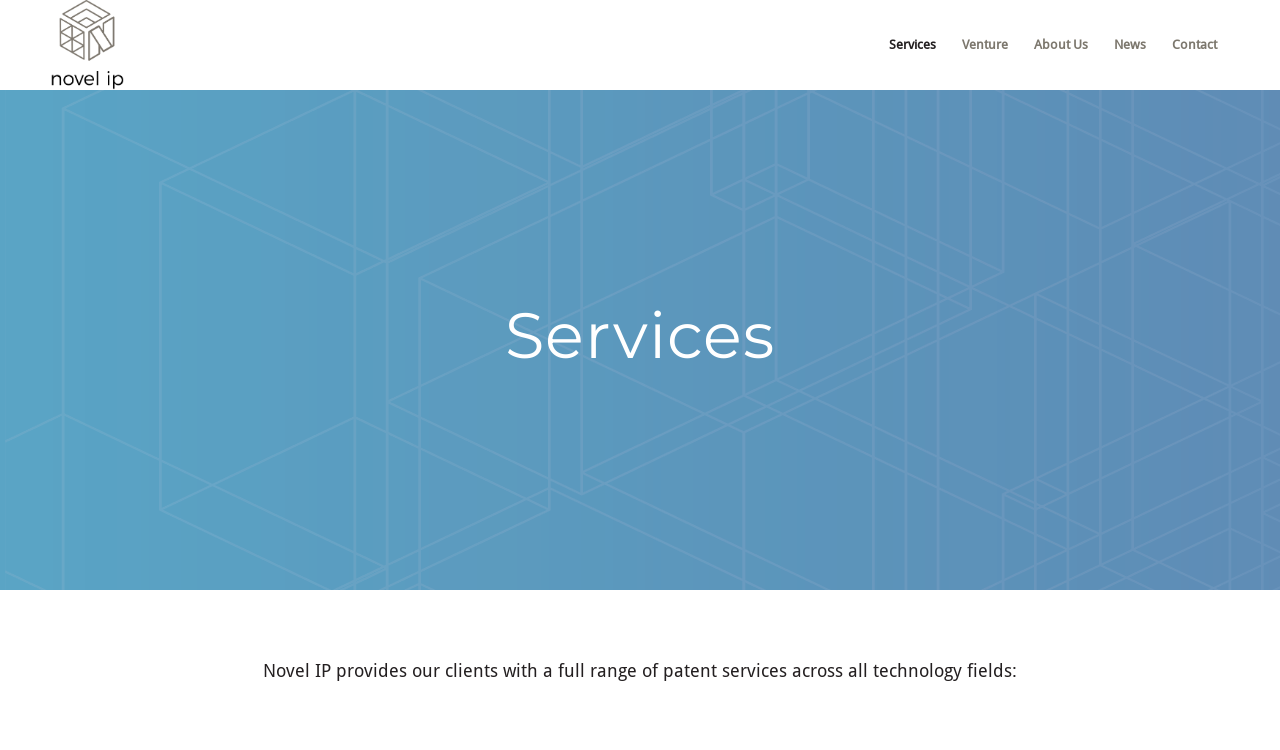What is the name of the company?
Using the information from the image, provide a comprehensive answer to the question.

The company name is Novel IP, which can be found in the top-left corner of the webpage as a link and an image.